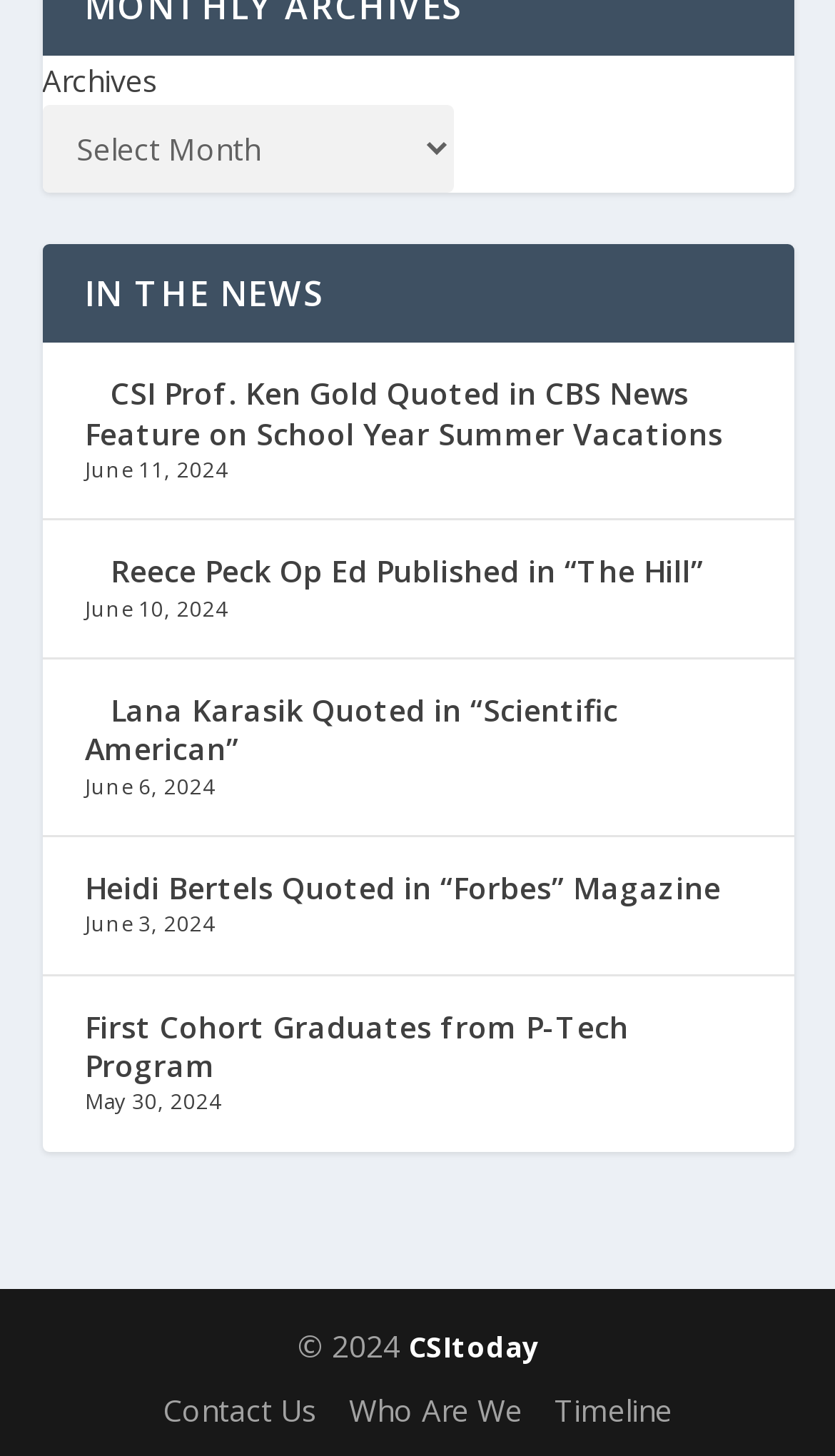With reference to the screenshot, provide a detailed response to the question below:
How many news articles are listed on this page?

I counted the number of link elements with news article titles, and found 5 of them, each with a corresponding time element.